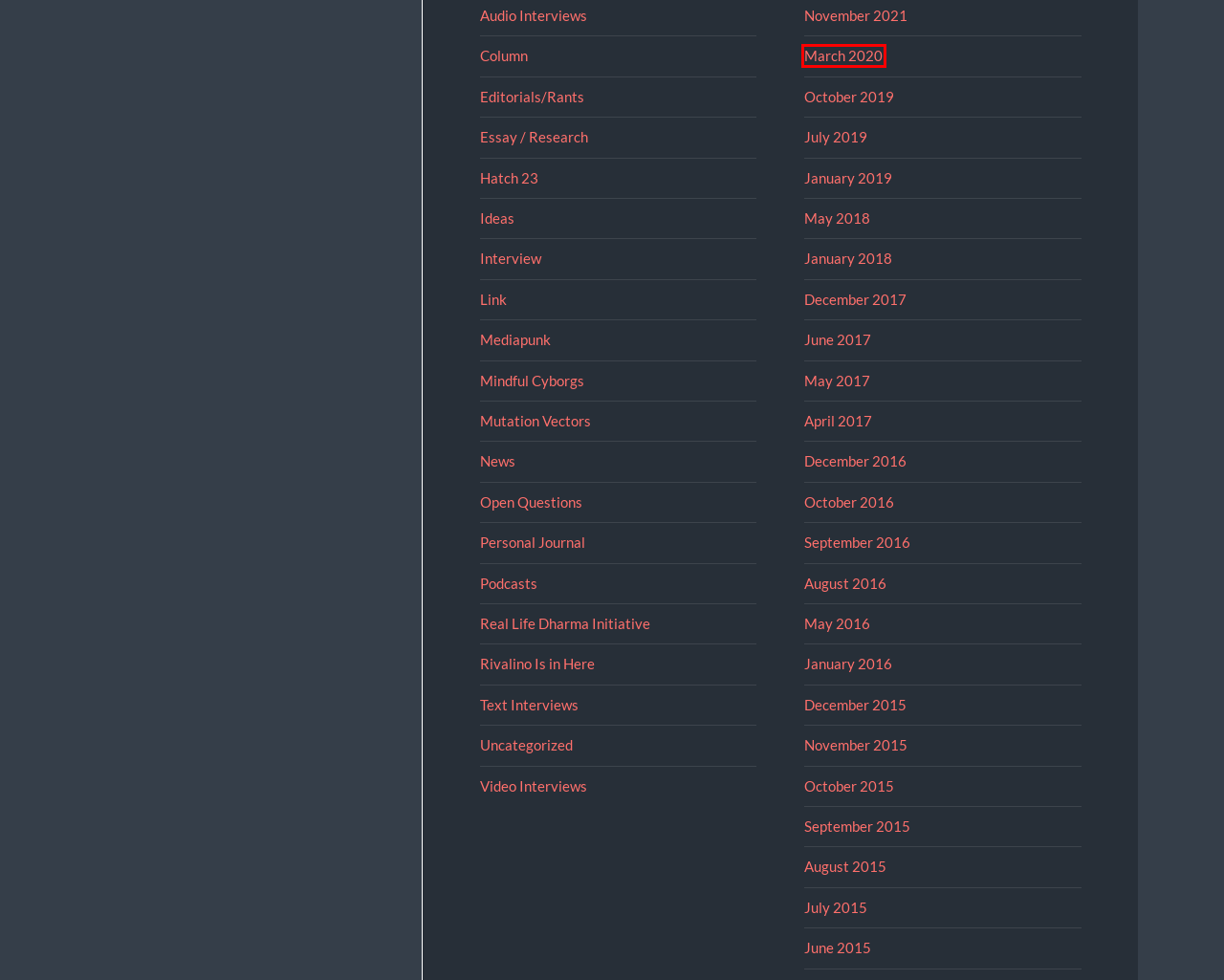Analyze the webpage screenshot with a red bounding box highlighting a UI element. Select the description that best matches the new webpage after clicking the highlighted element. Here are the options:
A. August 2015 | Technoccult
B. June 2015 | Technoccult
C. March 2020 | Technoccult
D. Column Archives | Technoccult
E. Podcasts Archives | Technoccult
F. October 2015 | Technoccult
G. Audio Interviews Archives | Technoccult
H. July 2015 | Technoccult

C